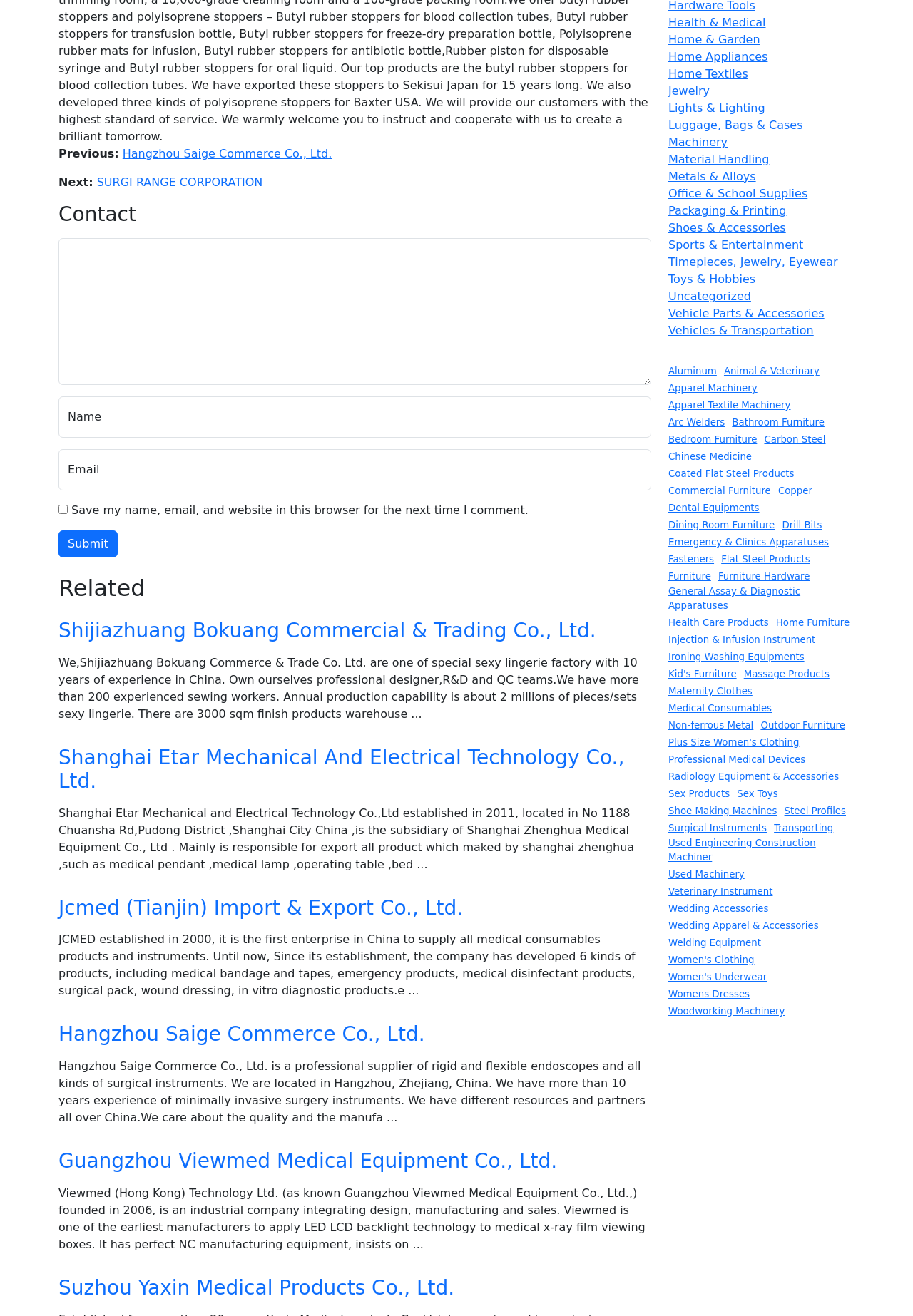Find the bounding box of the UI element described as: "Jewelry". The bounding box coordinates should be given as four float values between 0 and 1, i.e., [left, top, right, bottom].

[0.732, 0.064, 0.777, 0.074]